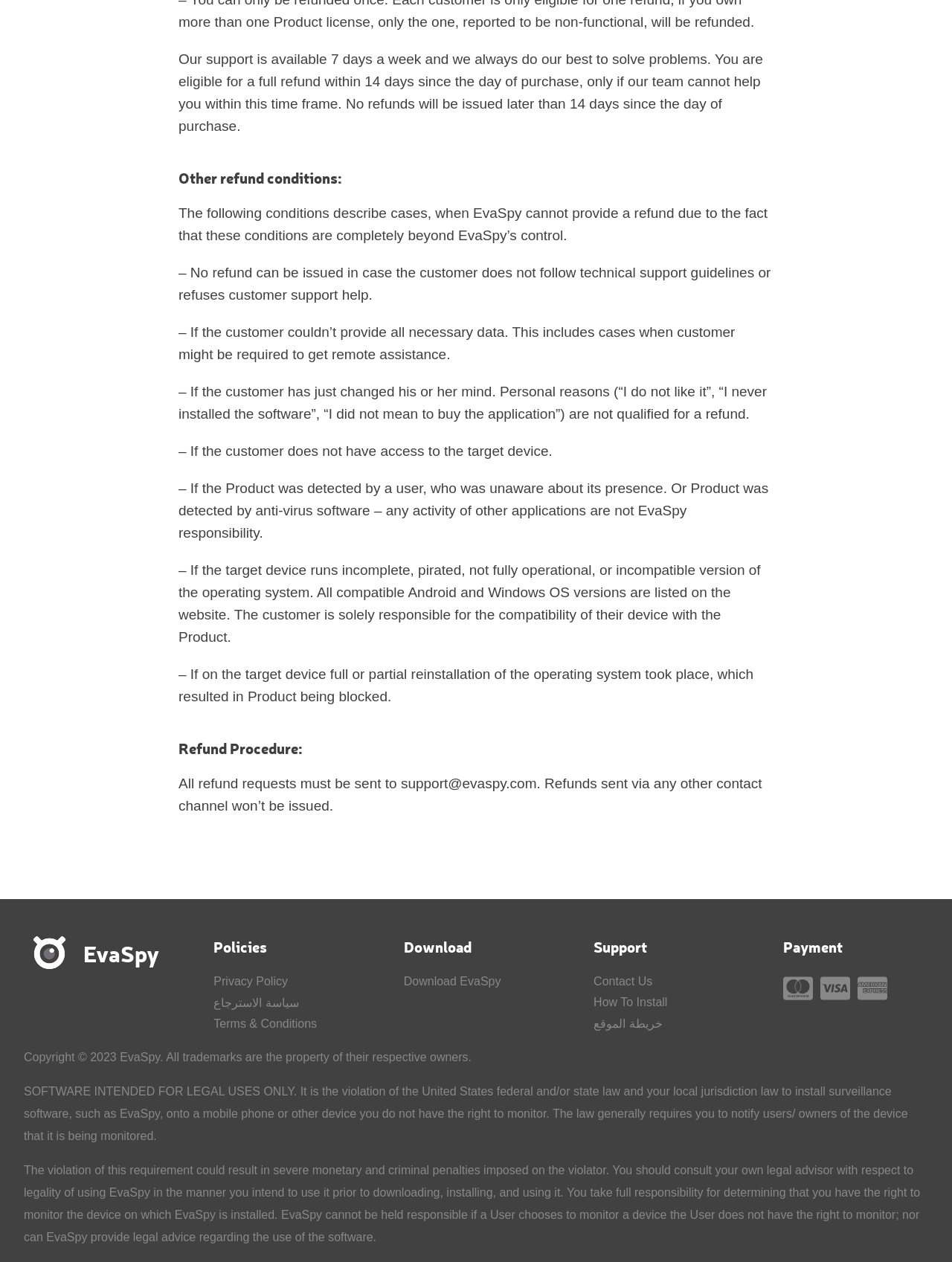Bounding box coordinates should be provided in the format (top-left x, top-left y, bottom-right x, bottom-right y) with all values between 0 and 1. Identify the bounding box for this UI element: How To Install

[0.623, 0.789, 0.701, 0.799]